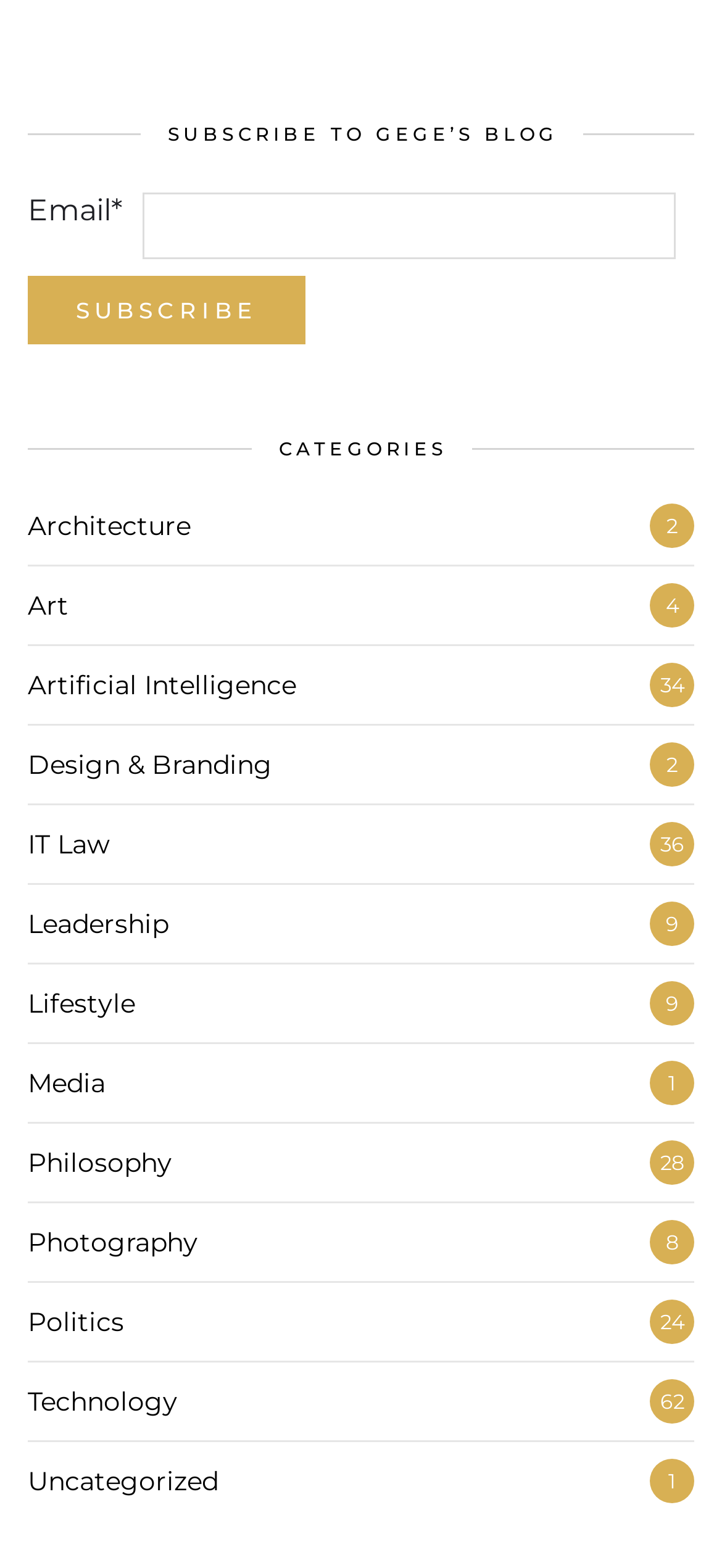Provide a one-word or brief phrase answer to the question:
What is the label next to the email textbox?

Email*